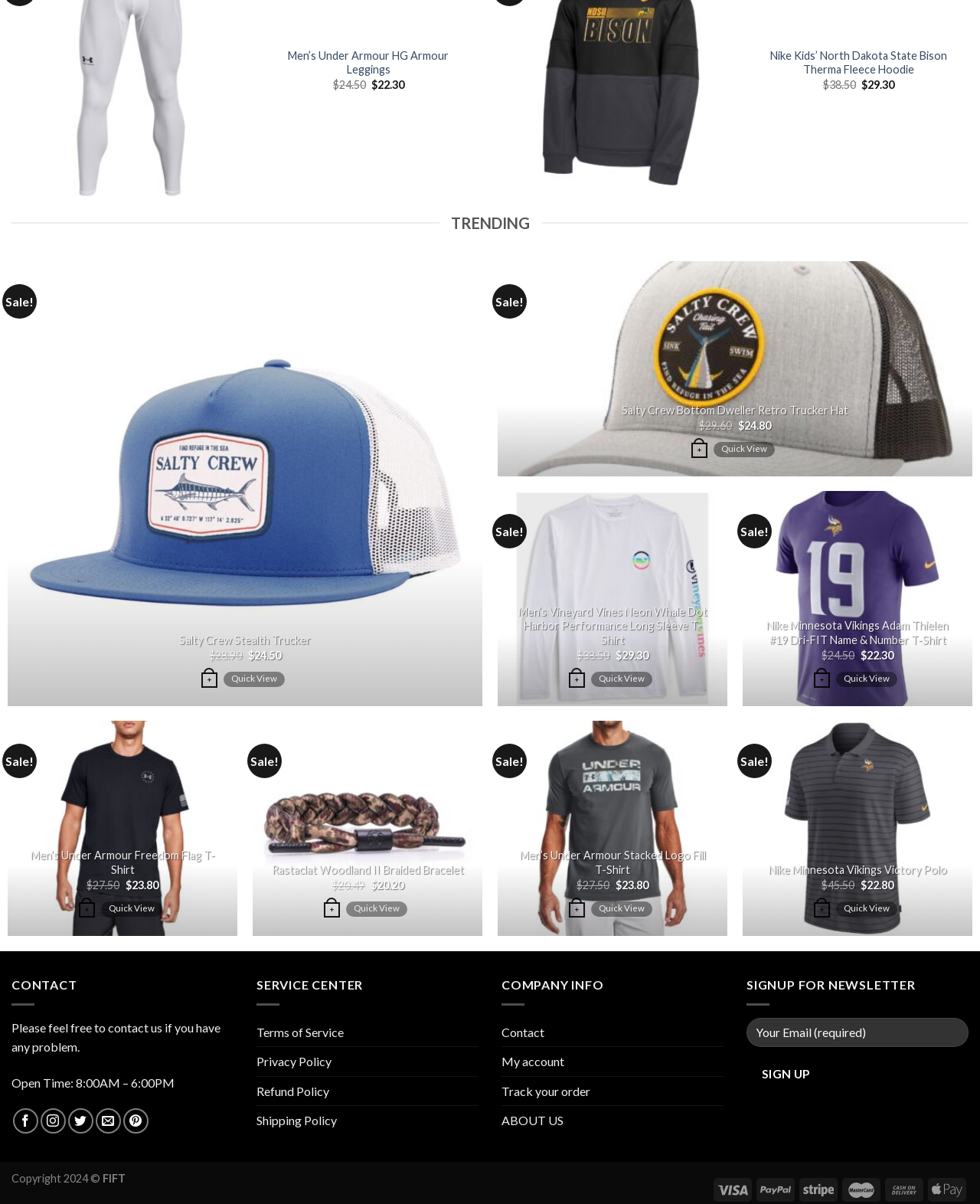Given the webpage screenshot, identify the bounding box of the UI element that matches this description: "name="your-email" placeholder="Your Email (required)"".

[0.762, 0.845, 0.988, 0.87]